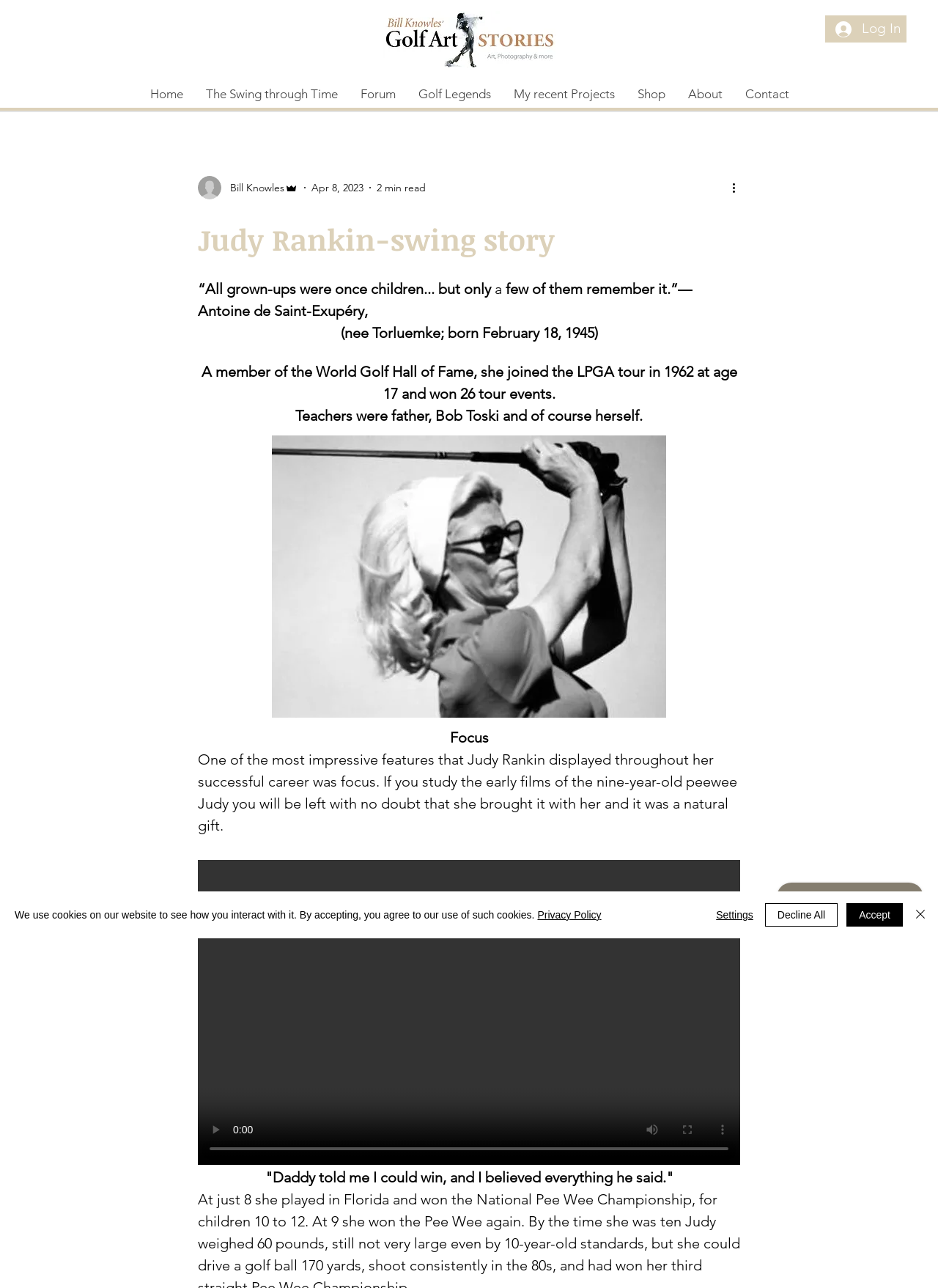Provide a comprehensive caption for the webpage.

This webpage is about Judy Rankin, a member of the World Golf Hall of Fame. At the top left corner, there is a logo image, and next to it, a "Log In" button. Below the logo, there is a navigation menu with links to "Home", "The Swing through Time", "Forum", "Golf Legends", "My recent Projects", "Shop", and "About" and "Contact" pages.

On the left side of the page, there is a profile picture of the writer, Bill Knowles, with his name and title "Admin" below it. The date "Apr 8, 2023" and "2 min read" are also displayed nearby.

The main content of the page is a story about Judy Rankin, with several headings and paragraphs. The story starts with a quote from Antoine de Saint-Exupéry and then describes Judy Rankin's early life and golf career. There are several headings, including "Focus", which highlights one of Judy's impressive features throughout her career.

Below the text, there is a figure, likely an image or a video, taking up a significant portion of the page. There are also several buttons, including "play", "mute", "enter full screen", and "show more media controls", which are currently disabled.

At the bottom right corner of the page, there is an iframe with a Wix Chat feature. Above it, there is an alert box with a message about cookies and privacy policy, with links to the privacy policy and buttons to "Accept", "Decline All", "Settings", and "Close".